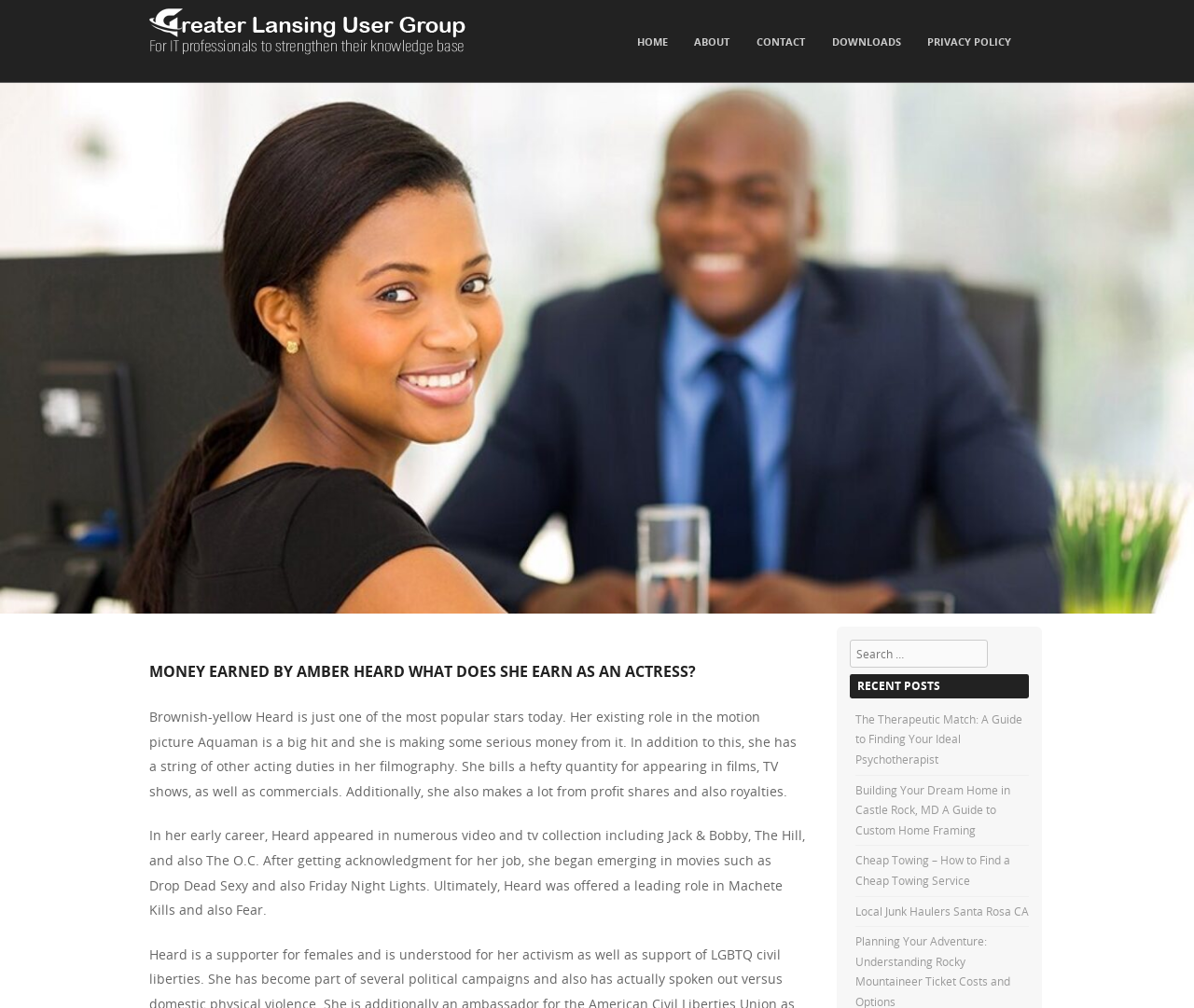Please specify the bounding box coordinates in the format (top-left x, top-left y, bottom-right x, bottom-right y), with all values as floating point numbers between 0 and 1. Identify the bounding box of the UI element described by: parent_node: Search name="s" placeholder="Search …"

[0.712, 0.634, 0.828, 0.662]